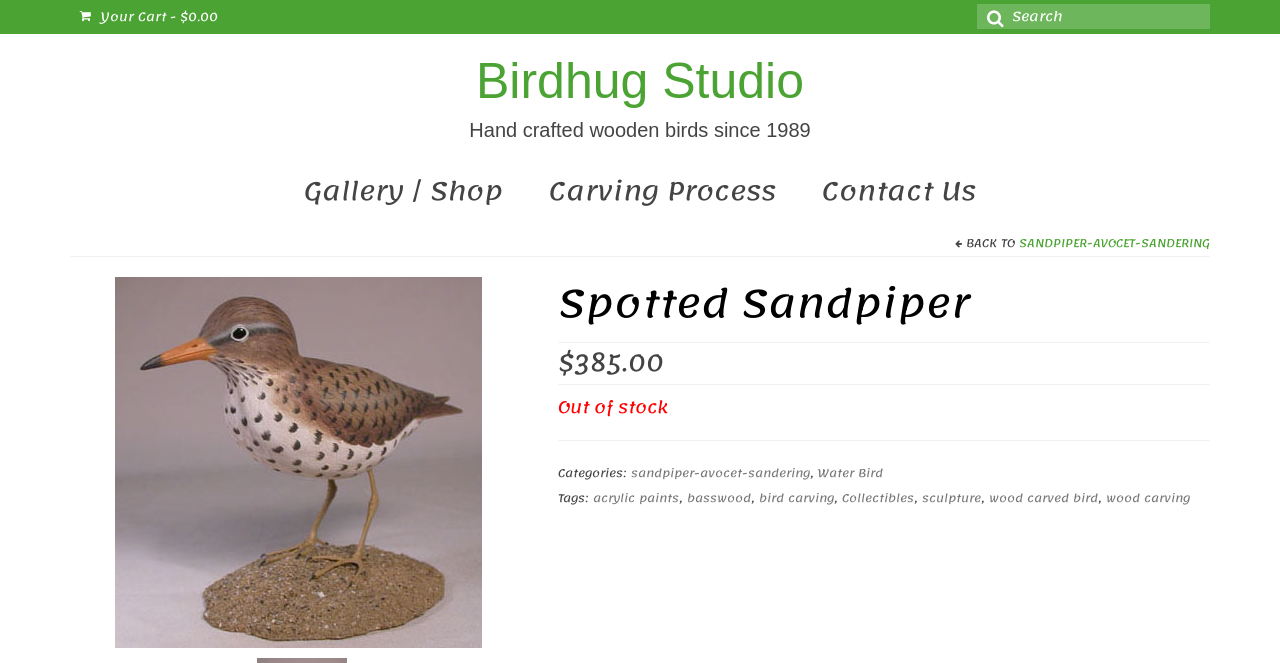Kindly determine the bounding box coordinates for the clickable area to achieve the given instruction: "View the details of the spotted sandpiper".

[0.436, 0.418, 0.945, 0.501]